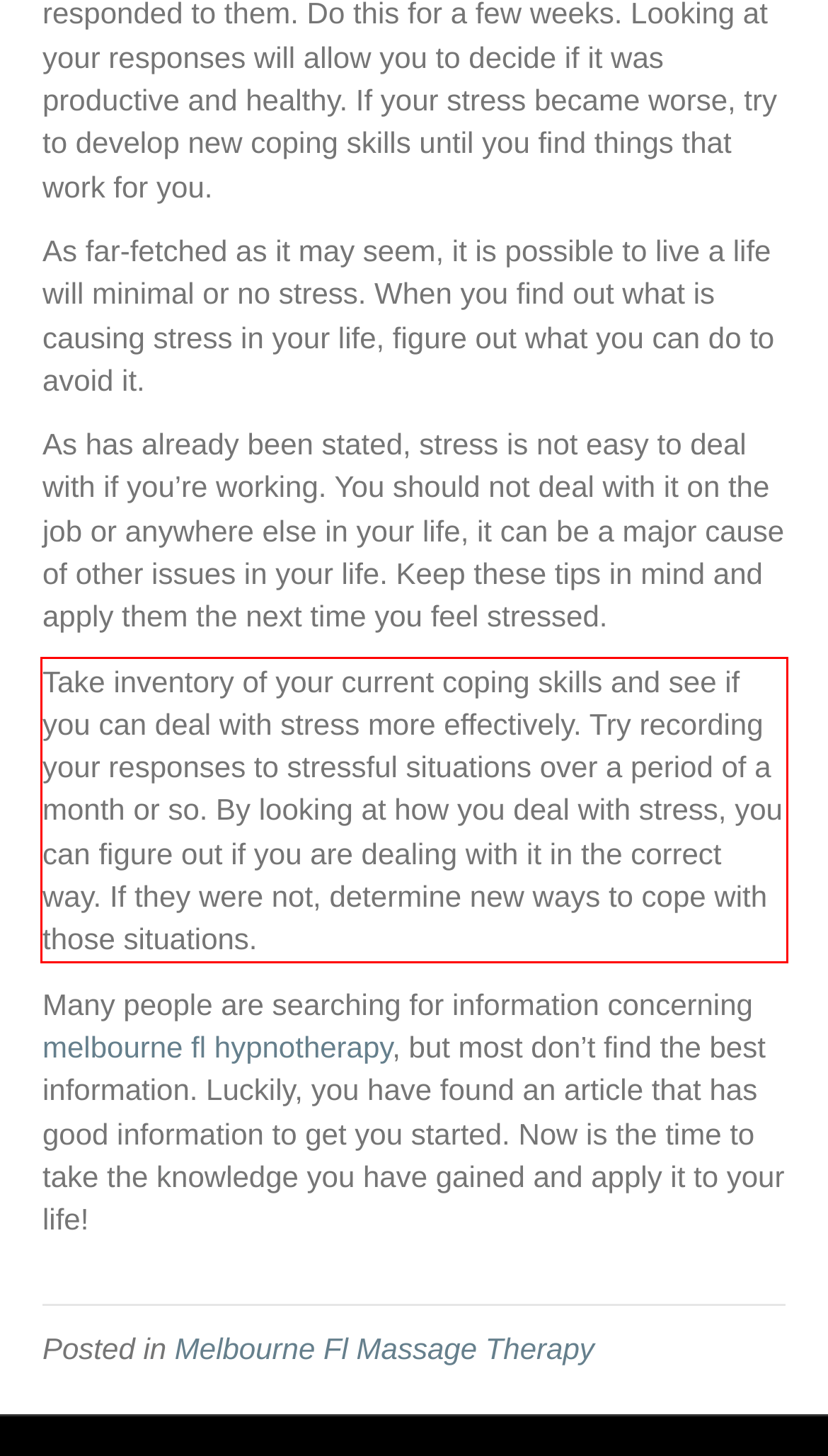Identify the text inside the red bounding box on the provided webpage screenshot by performing OCR.

Take inventory of your current coping skills and see if you can deal with stress more effectively. Try recording your responses to stressful situations over a period of a month or so. By looking at how you deal with stress, you can figure out if you are dealing with it in the correct way. If they were not, determine new ways to cope with those situations.